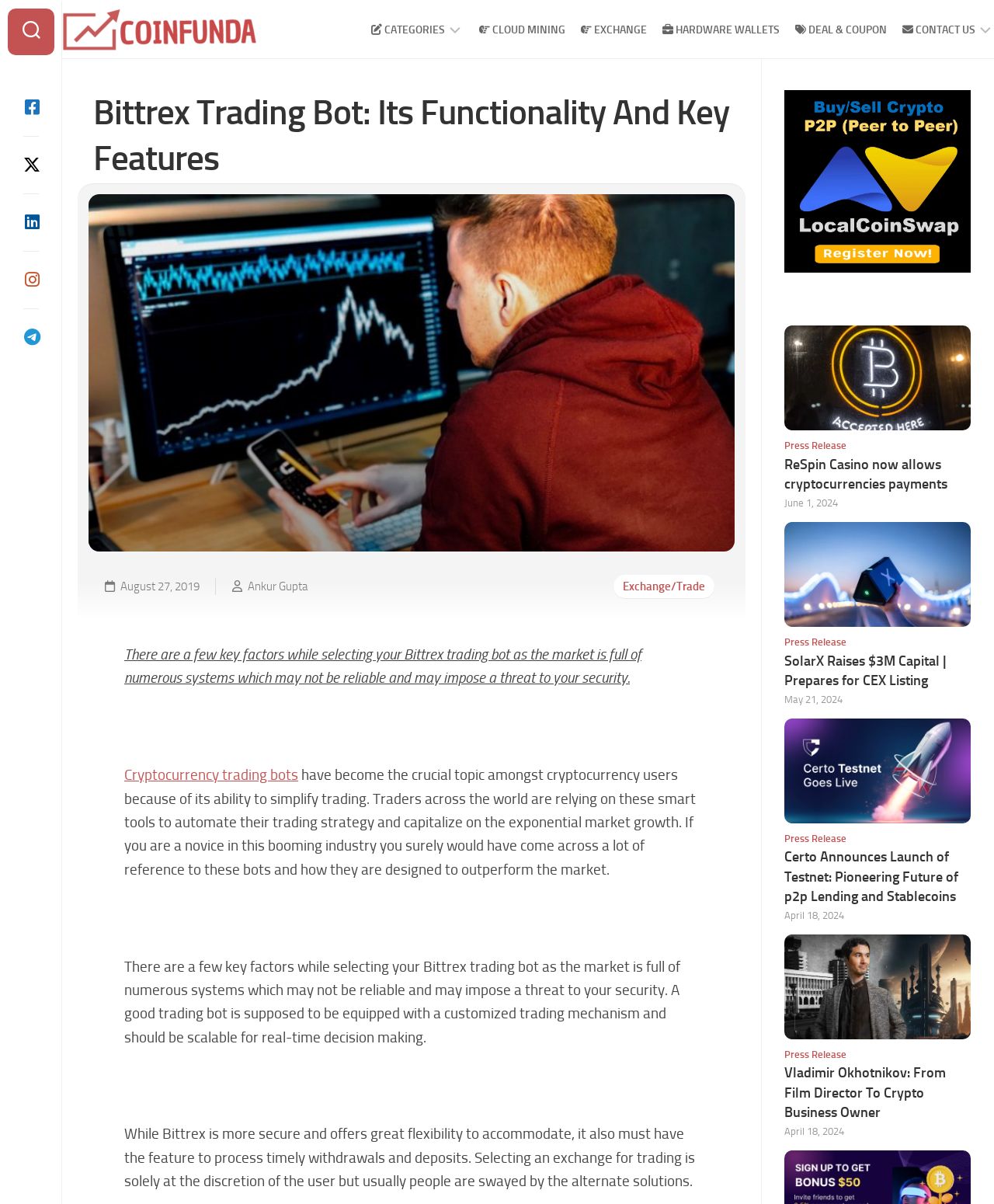Respond to the question with just a single word or phrase: 
What categories are available on the website?

ICO, CRYPTO COINS, EXCHANGE/TRADE, WALLETS, MINING PLATFORMS